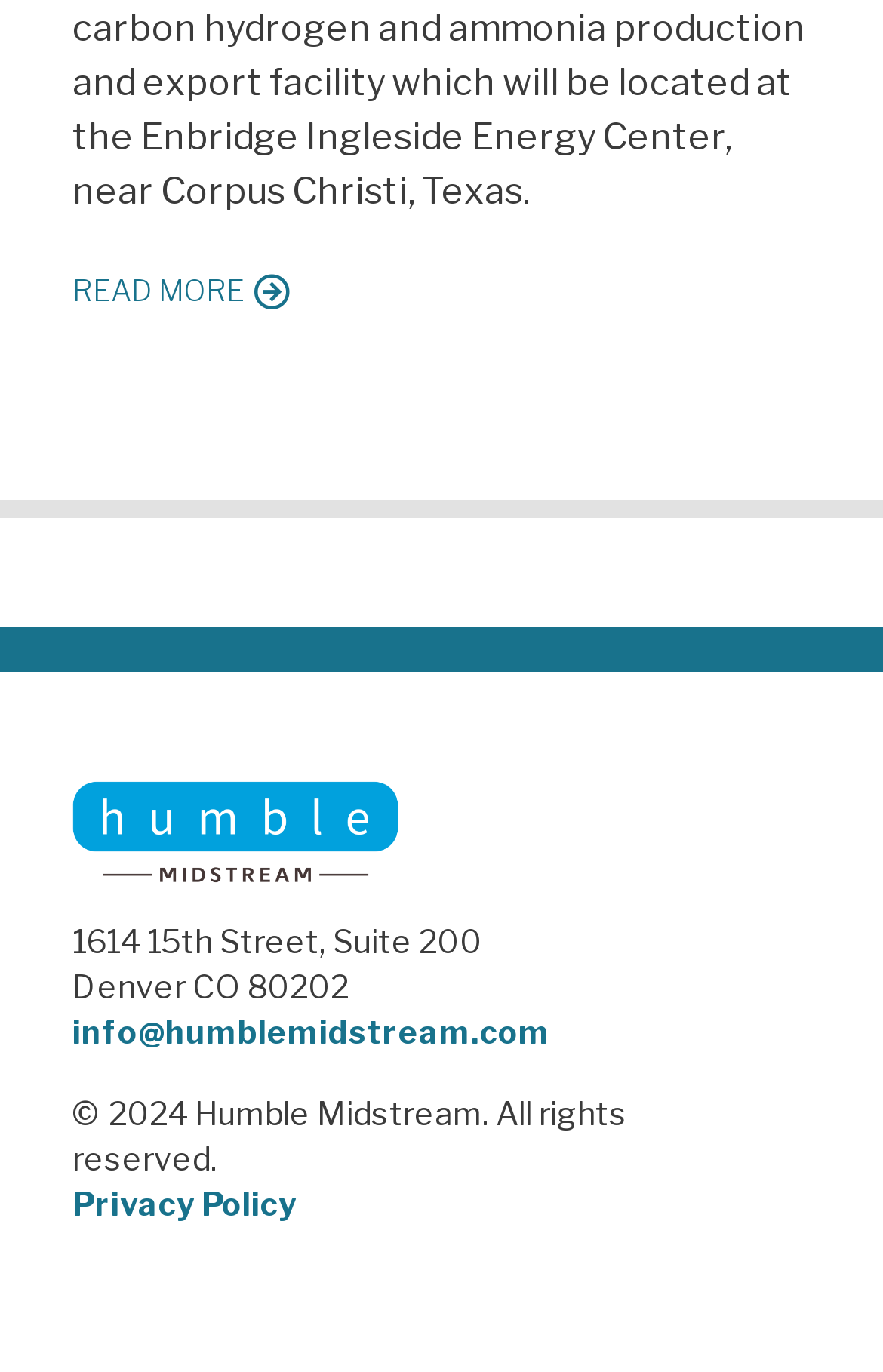What is the year of the company's copyright?
Please answer the question with a single word or phrase, referencing the image.

2024